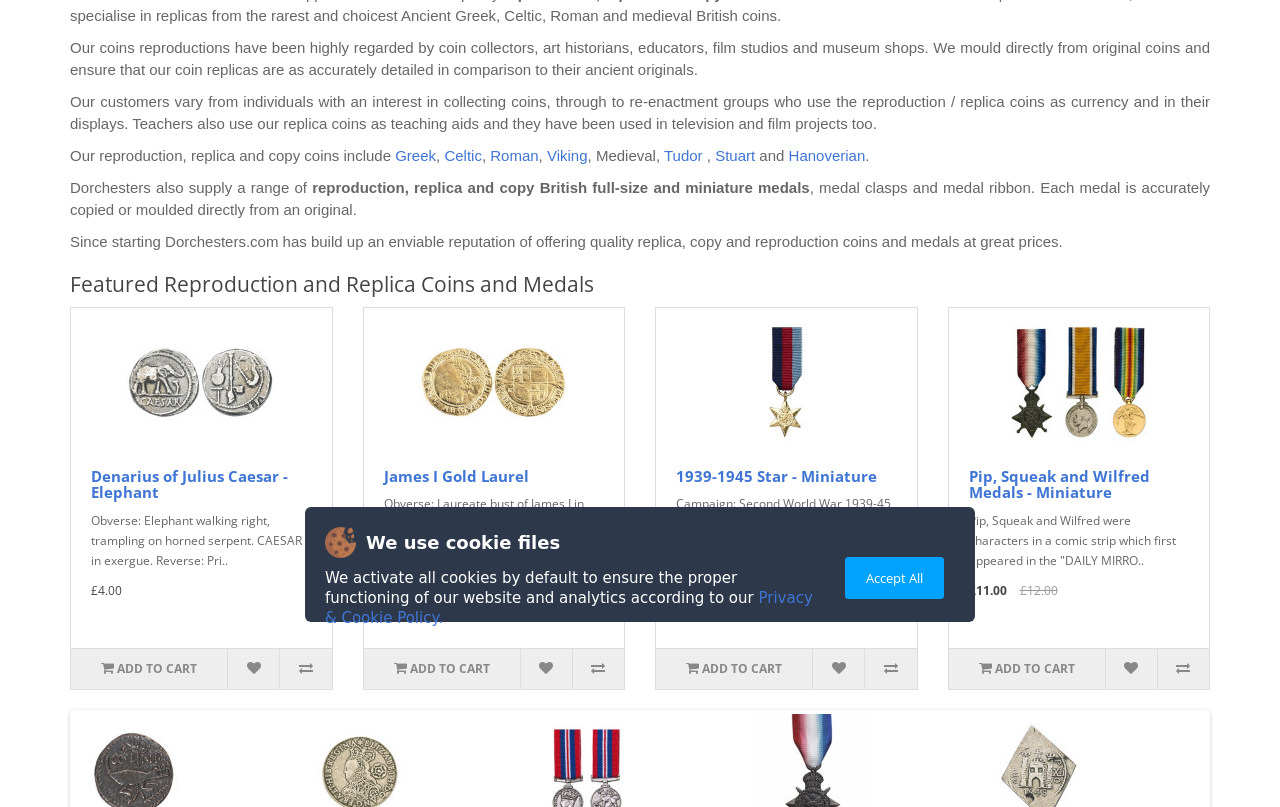Determine the bounding box of the UI component based on this description: "James I Gold Laurel". The bounding box coordinates should be four float values between 0 and 1, i.e., [left, top, right, bottom].

[0.3, 0.577, 0.413, 0.602]